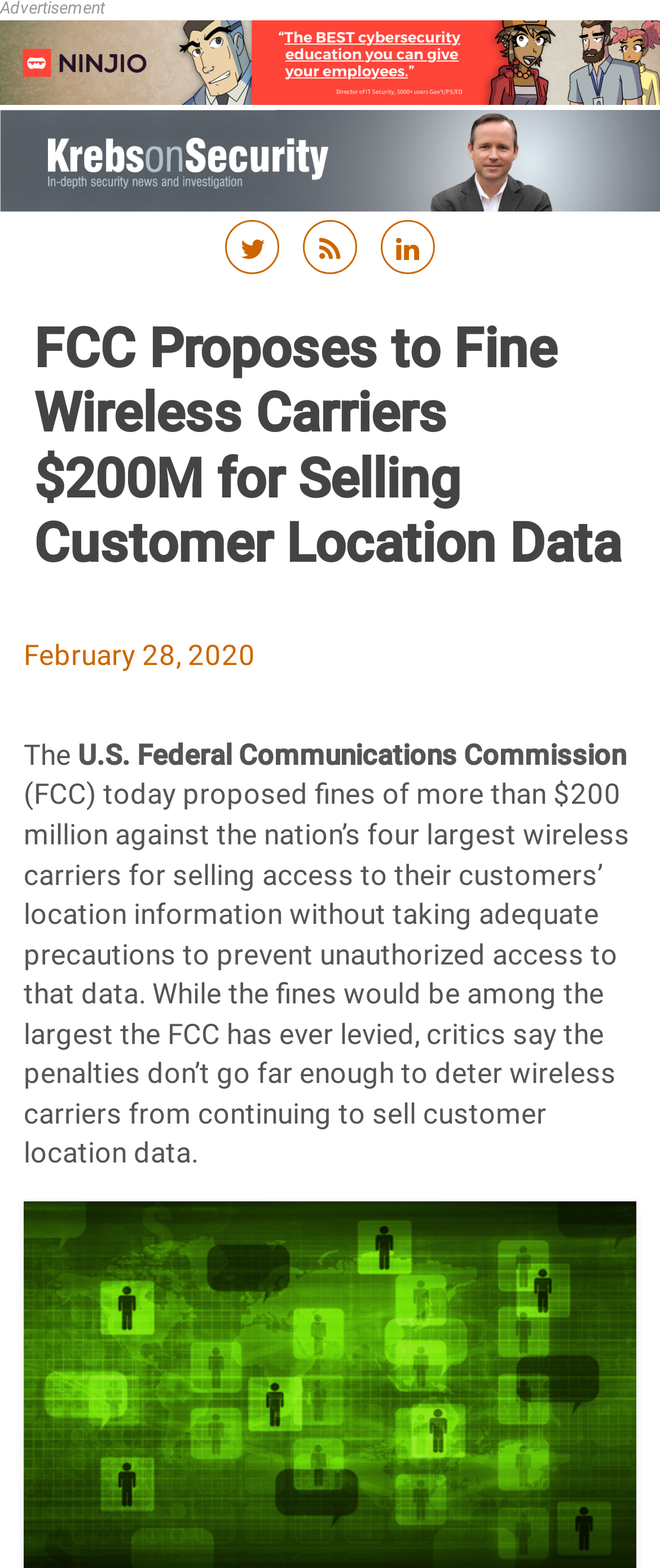Bounding box coordinates are specified in the format (top-left x, top-left y, bottom-right x, bottom-right y). All values are floating point numbers bounded between 0 and 1. Please provide the bounding box coordinate of the region this sentence describes: parent_node: Advertisement

[0.0, 0.05, 1.0, 0.072]